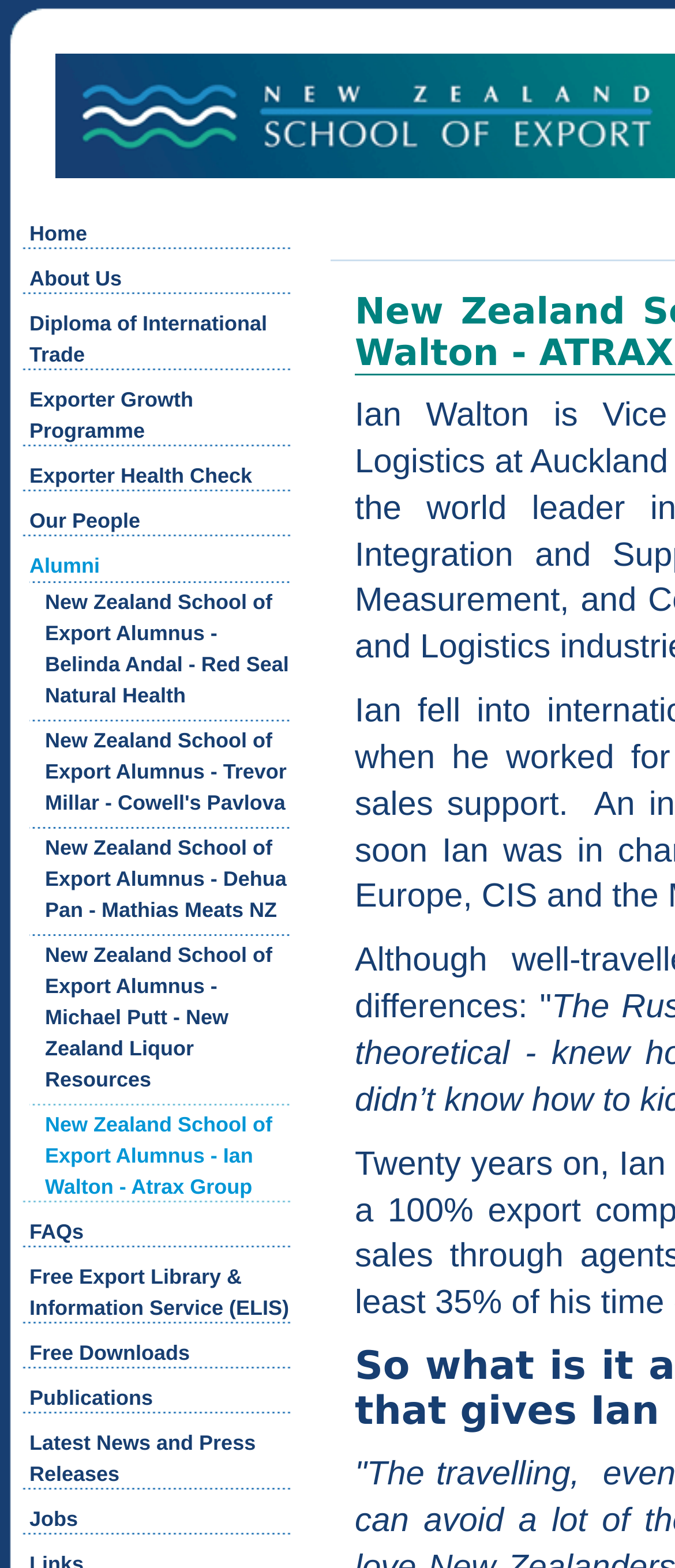Determine the bounding box coordinates of the clickable element to achieve the following action: 'view latest news and press releases'. Provide the coordinates as four float values between 0 and 1, formatted as [left, top, right, bottom].

[0.044, 0.912, 0.379, 0.948]